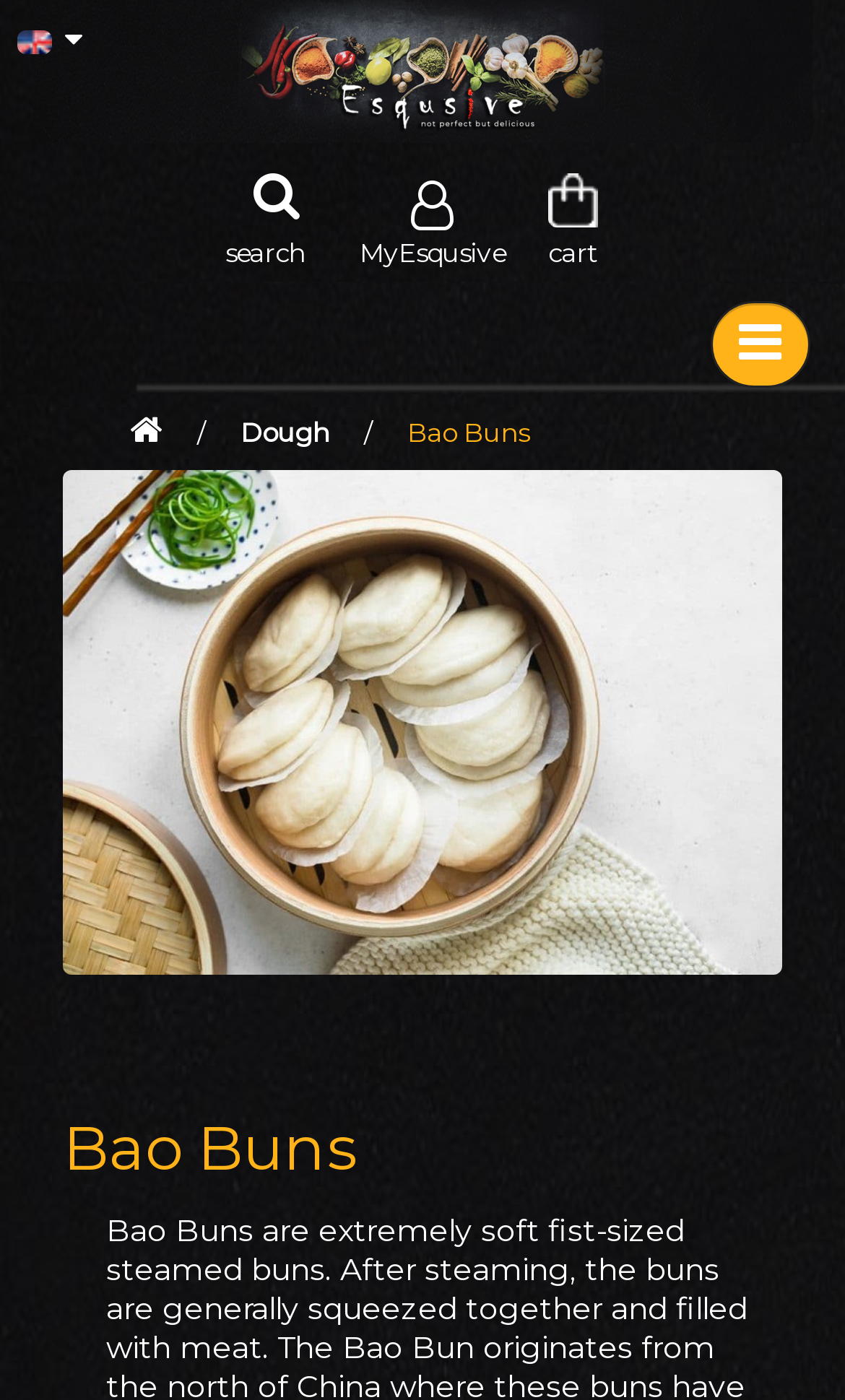Determine the bounding box coordinates for the HTML element mentioned in the following description: "cheap Ray-Bans sale". The coordinates should be a list of four floats ranging from 0 to 1, represented as [left, top, right, bottom].

None